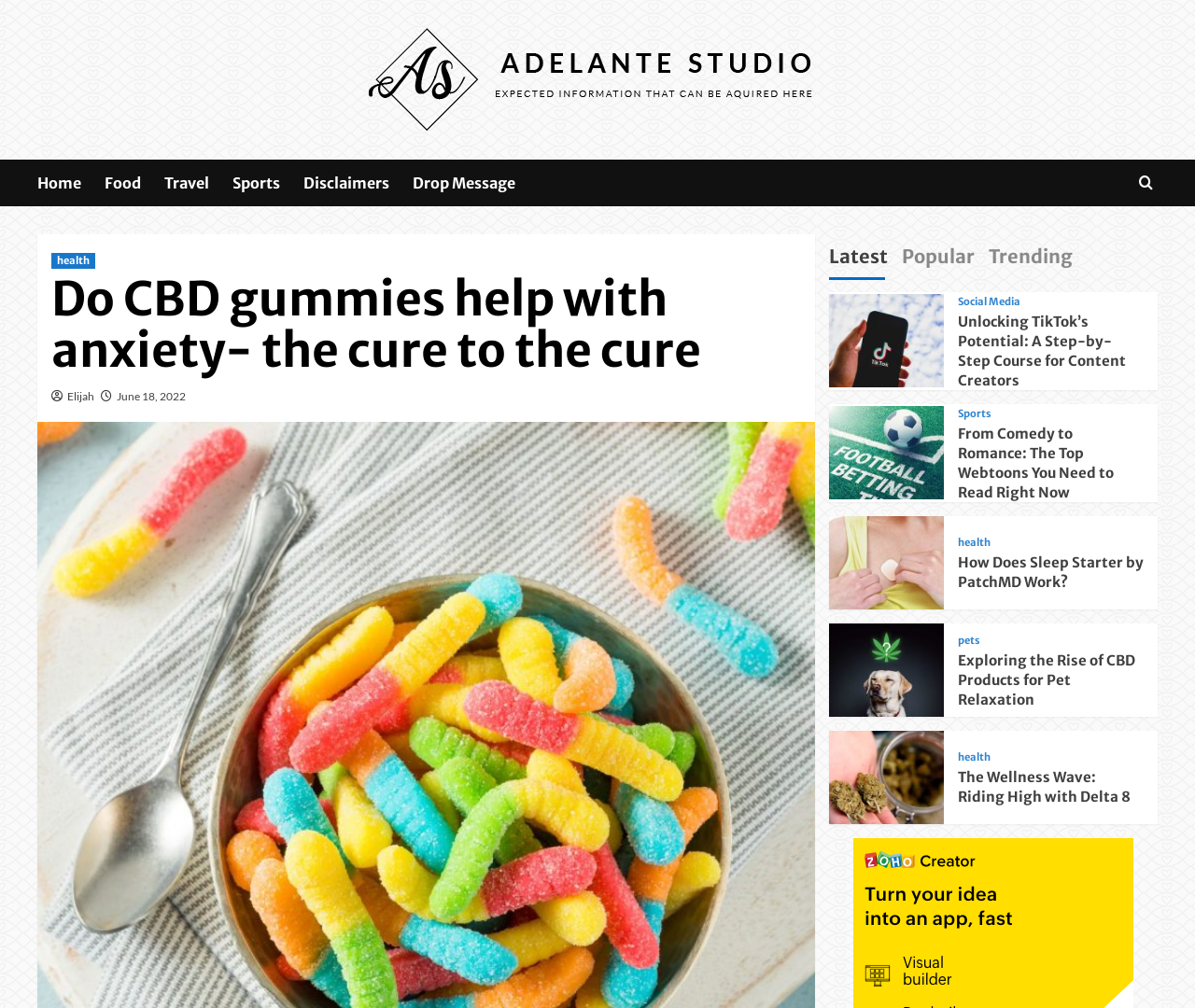Please locate the bounding box coordinates of the element that needs to be clicked to achieve the following instruction: "Click on the 'Home' link". The coordinates should be four float numbers between 0 and 1, i.e., [left, top, right, bottom].

[0.031, 0.158, 0.088, 0.205]